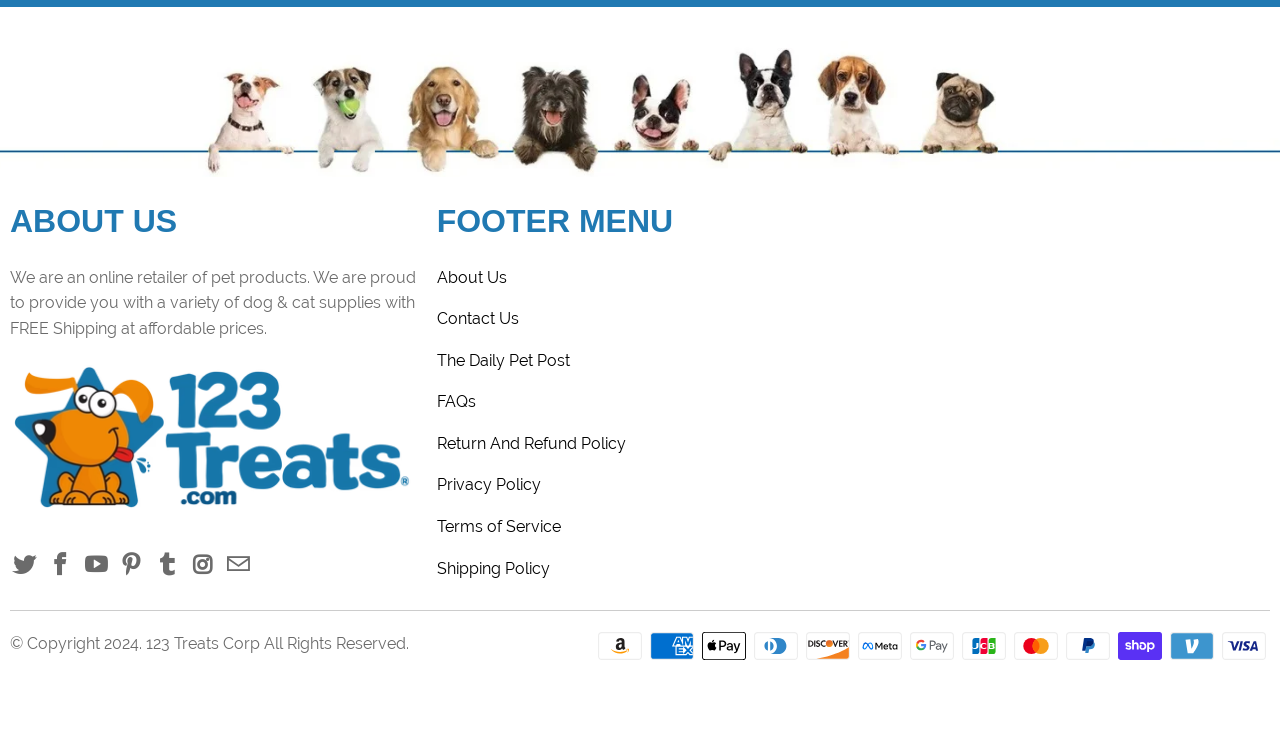Please mark the bounding box coordinates of the area that should be clicked to carry out the instruction: "Click the Facebook icon".

[0.008, 0.753, 0.031, 0.787]